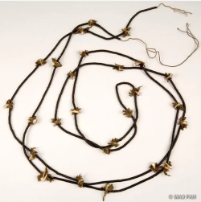Where is the belt housed?
Please provide a single word or phrase as your answer based on the screenshot.

Peter the Great Museum of Anthropology and Ethnography